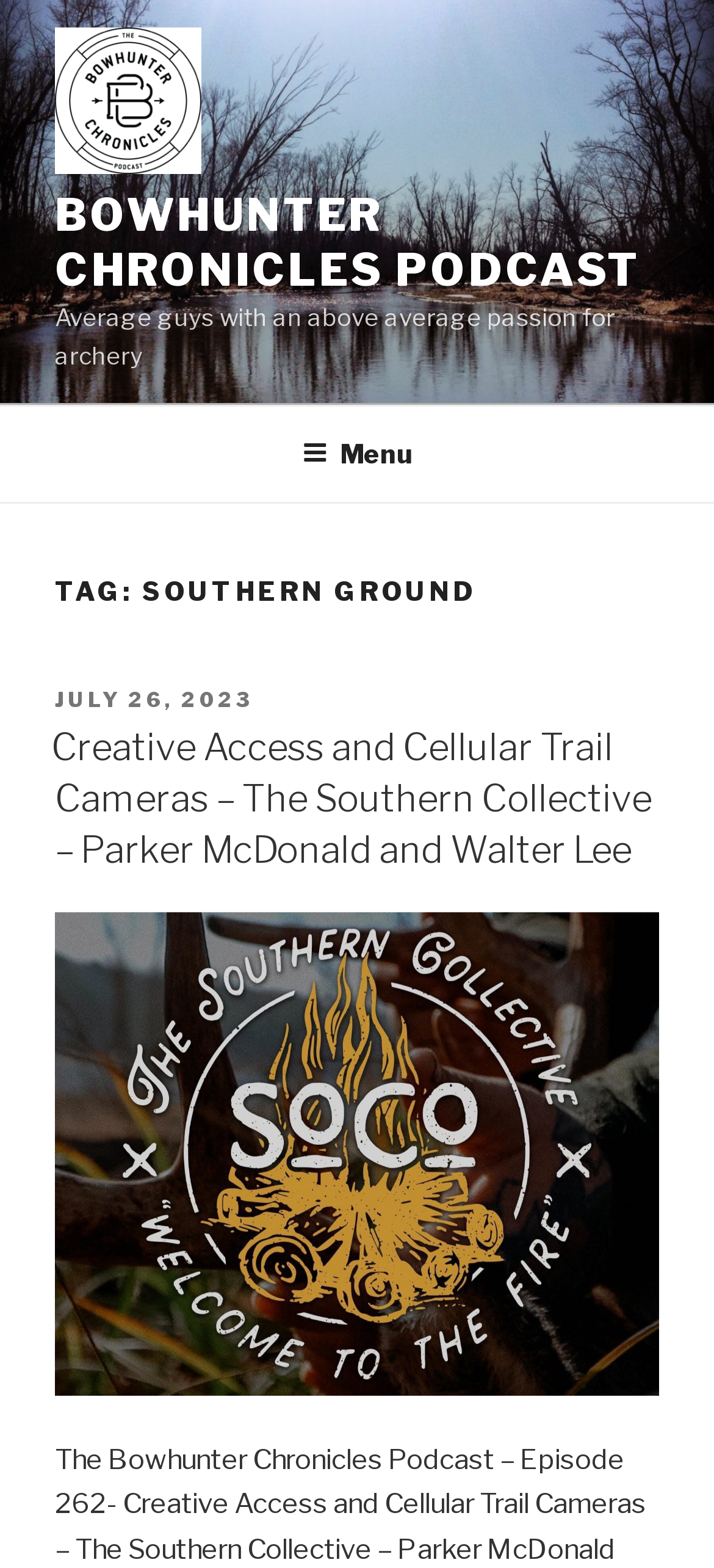What is the name of the menu?
Please provide a detailed and thorough answer to the question.

The name of the menu can be found in the navigation element with the text 'Top Menu' which is located at the top of the webpage.